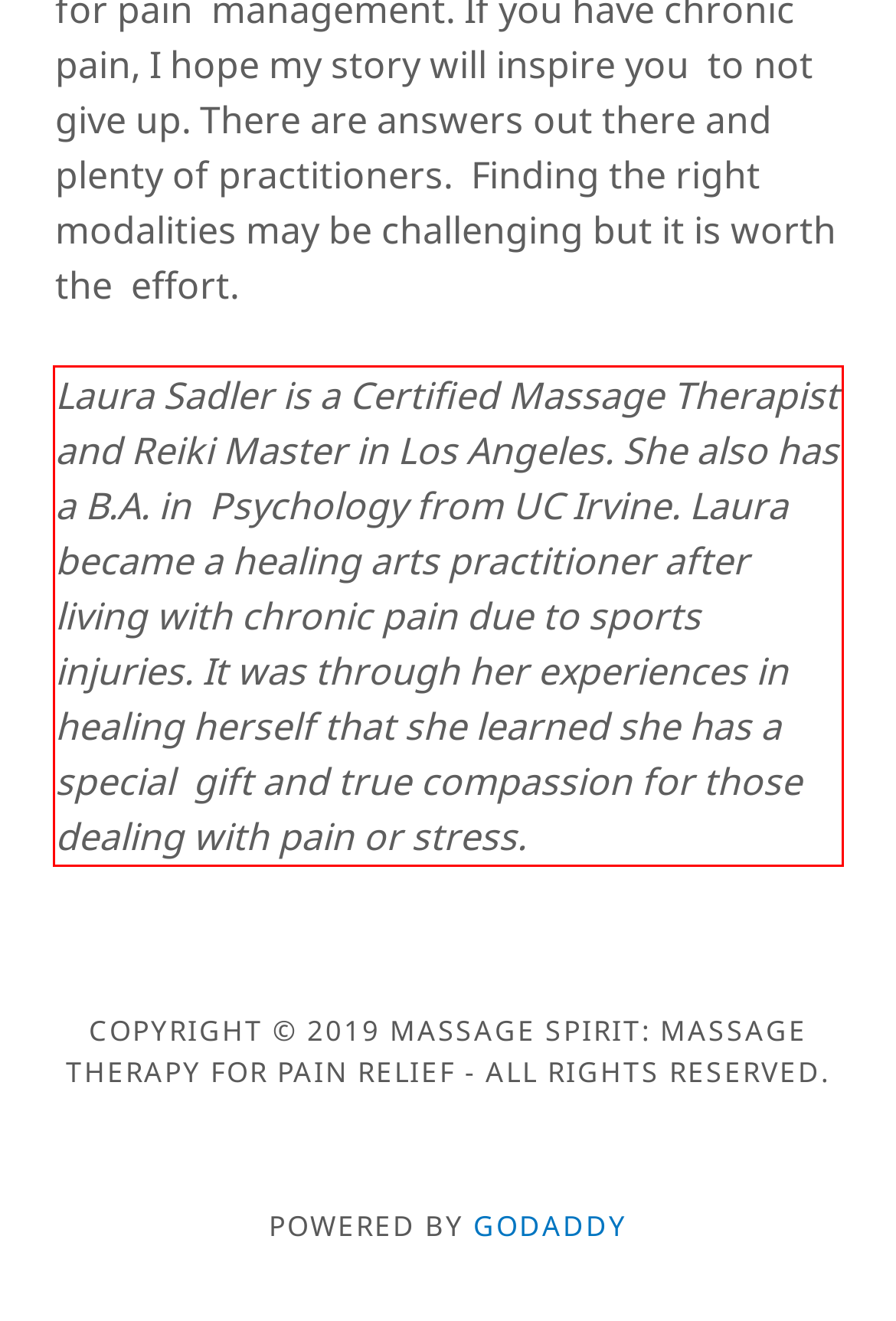Analyze the webpage screenshot and use OCR to recognize the text content in the red bounding box.

Laura Sadler is a Certified Massage Therapist and Reiki Master in Los Angeles. She also has a B.A. in Psychology from UC Irvine. Laura became a healing arts practitioner after living with chronic pain due to sports injuries. It was through her experiences in healing herself that she learned she has a special gift and true compassion for those dealing with pain or stress.